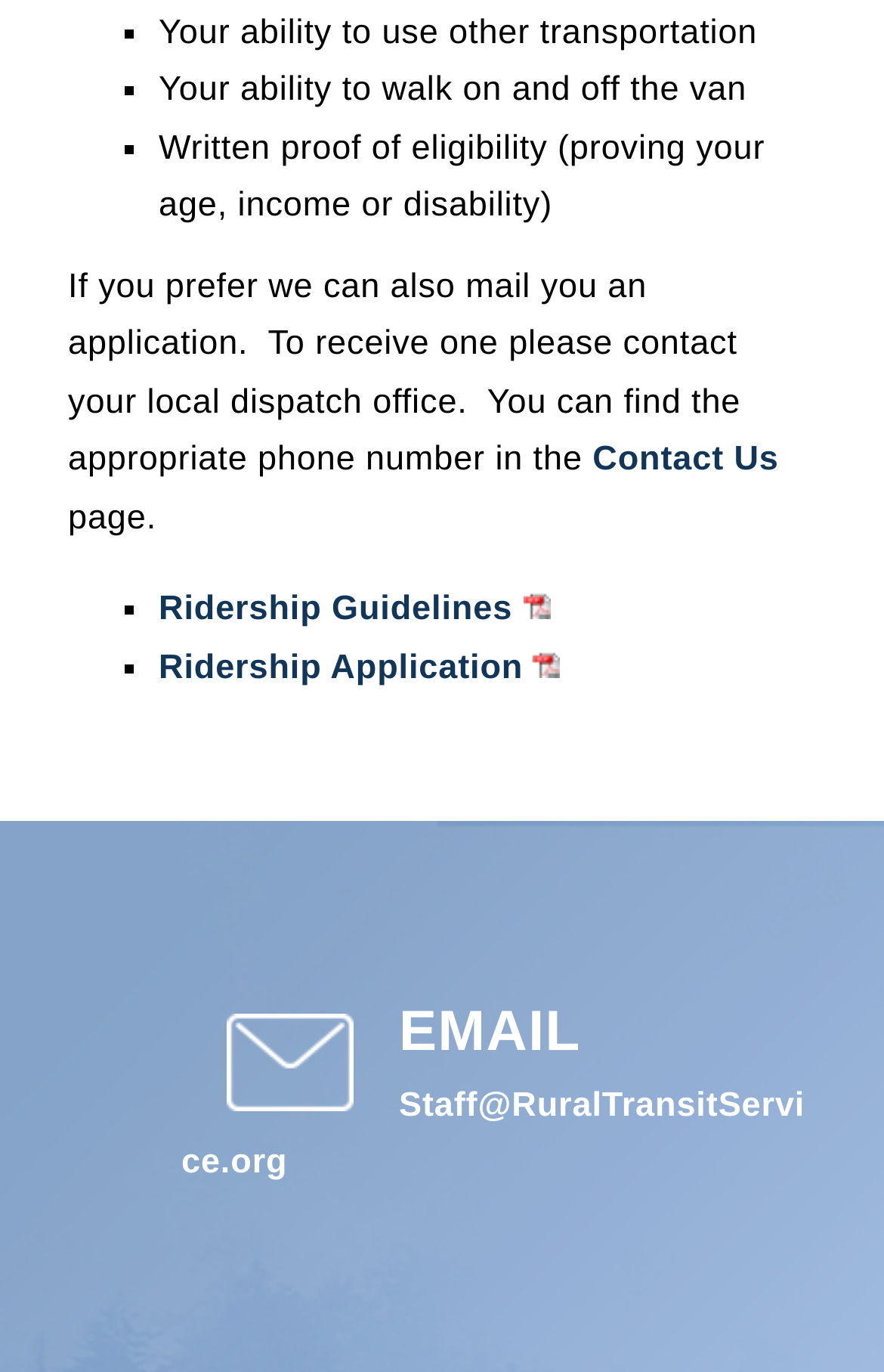How can I contact the staff?
Based on the screenshot, respond with a single word or phrase.

email or contact us